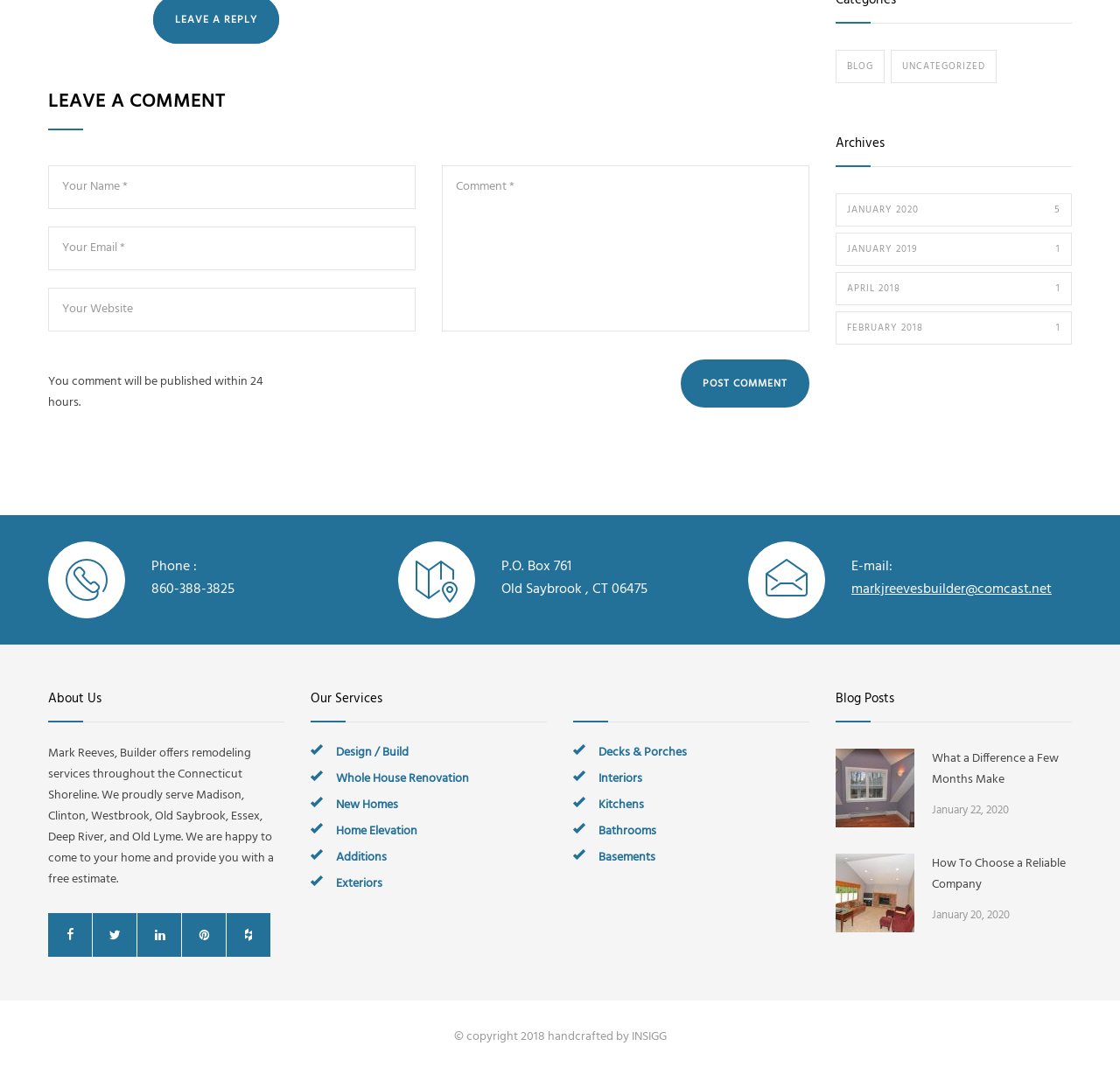Please specify the bounding box coordinates of the region to click in order to perform the following instruction: "read about whole house renovation".

[0.3, 0.716, 0.419, 0.735]